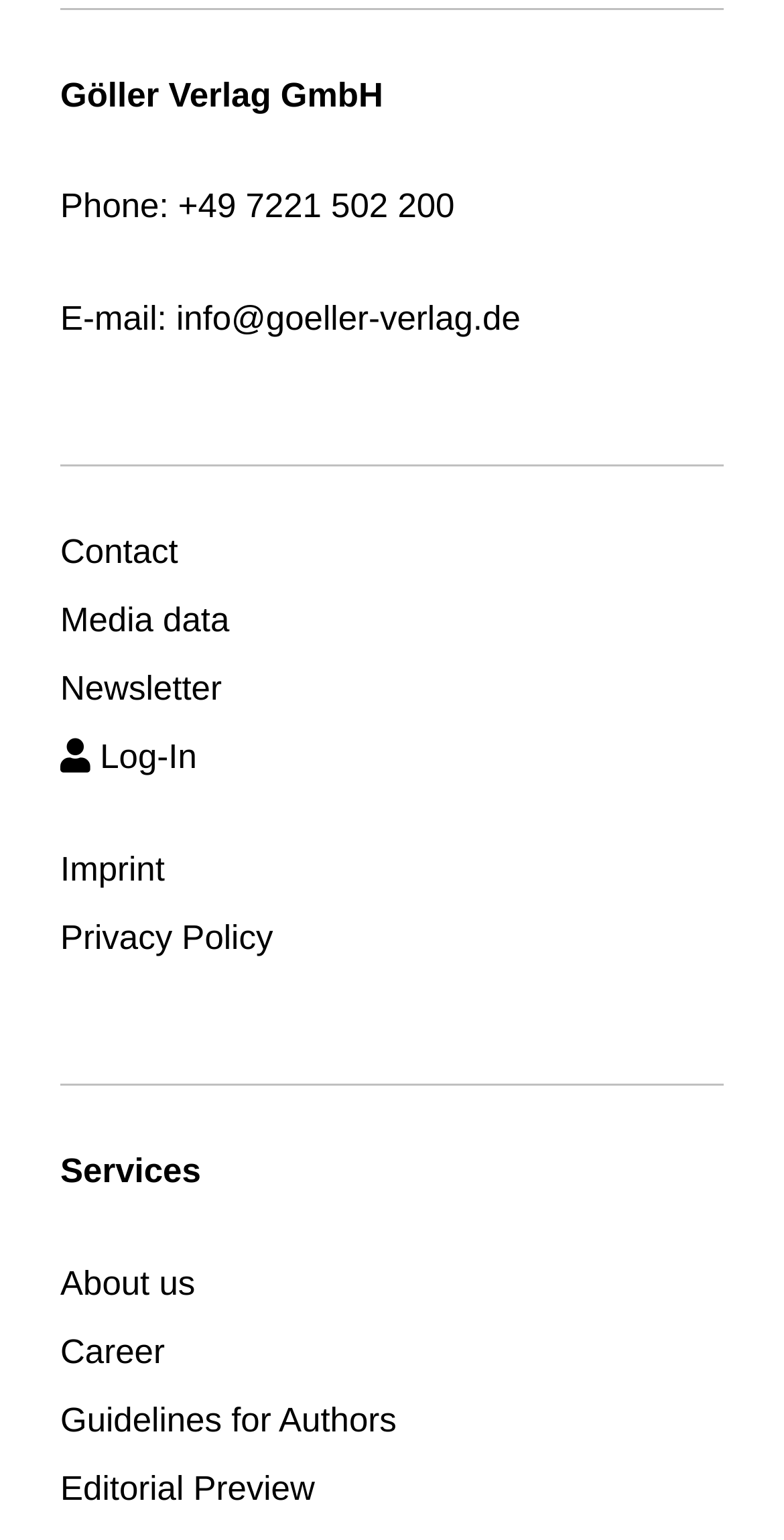Please find and report the bounding box coordinates of the element to click in order to perform the following action: "Click on About us". The coordinates should be expressed as four float numbers between 0 and 1, in the format [left, top, right, bottom].

[0.077, 0.821, 0.249, 0.846]